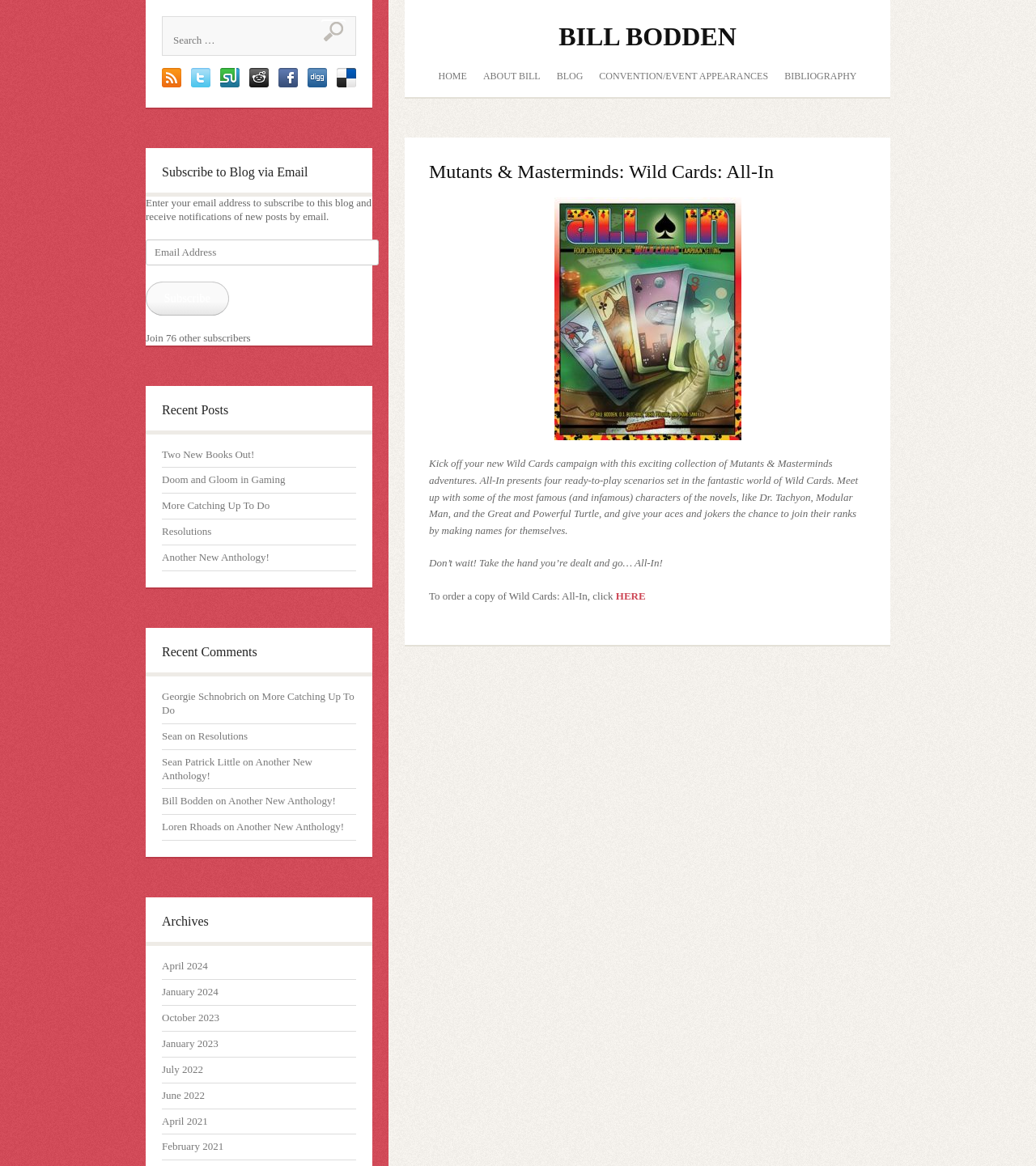Give a detailed account of the webpage.

This webpage is about Mutants & Masterminds: Wild Cards: All-In, a collection of adventures for a tabletop role-playing game. At the top of the page, there is a search bar with a search button and a link to subscribe to the RSS feed, accompanied by an image. Below this, there are social media links to share the page on various platforms, including Twitter, StumbleUpon, Reddit, Facebook, and Digg.

On the left side of the page, there is a section to subscribe to the blog via email, with a heading, a text box to enter an email address, and a subscribe button. Below this, there are headings for Recent Posts, Recent Comments, and Archives, each with a list of links to related pages.

In the main content area, there is a heading that reads "Mutants & Masterminds: Wild Cards: All-In" and a paragraph of text that describes the product, followed by another paragraph with a call to action to order a copy. There is also a link to click to order the product.

At the top right of the page, there is a navigation menu with links to the home page, about the author, blog, convention appearances, and bibliography.